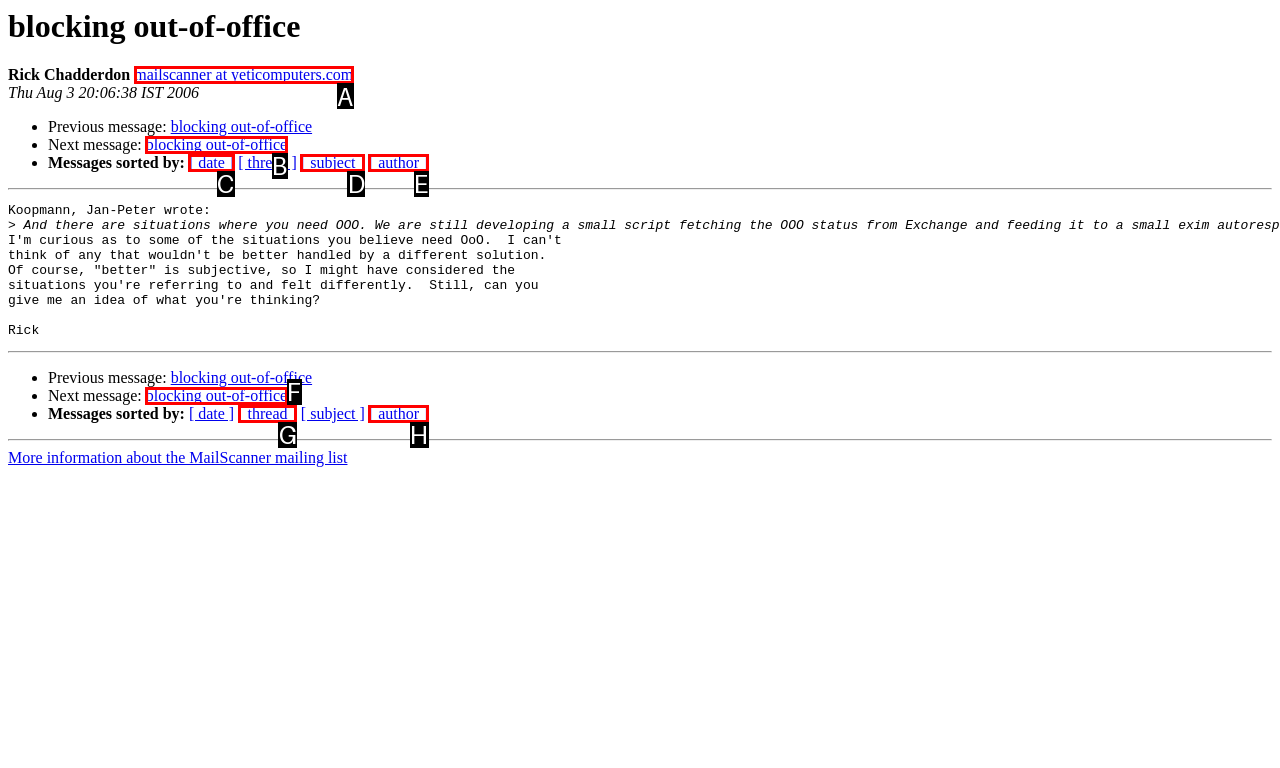Tell me which one HTML element I should click to complete this task: Send an email to mailscanner at yeticomputers.com Answer with the option's letter from the given choices directly.

A